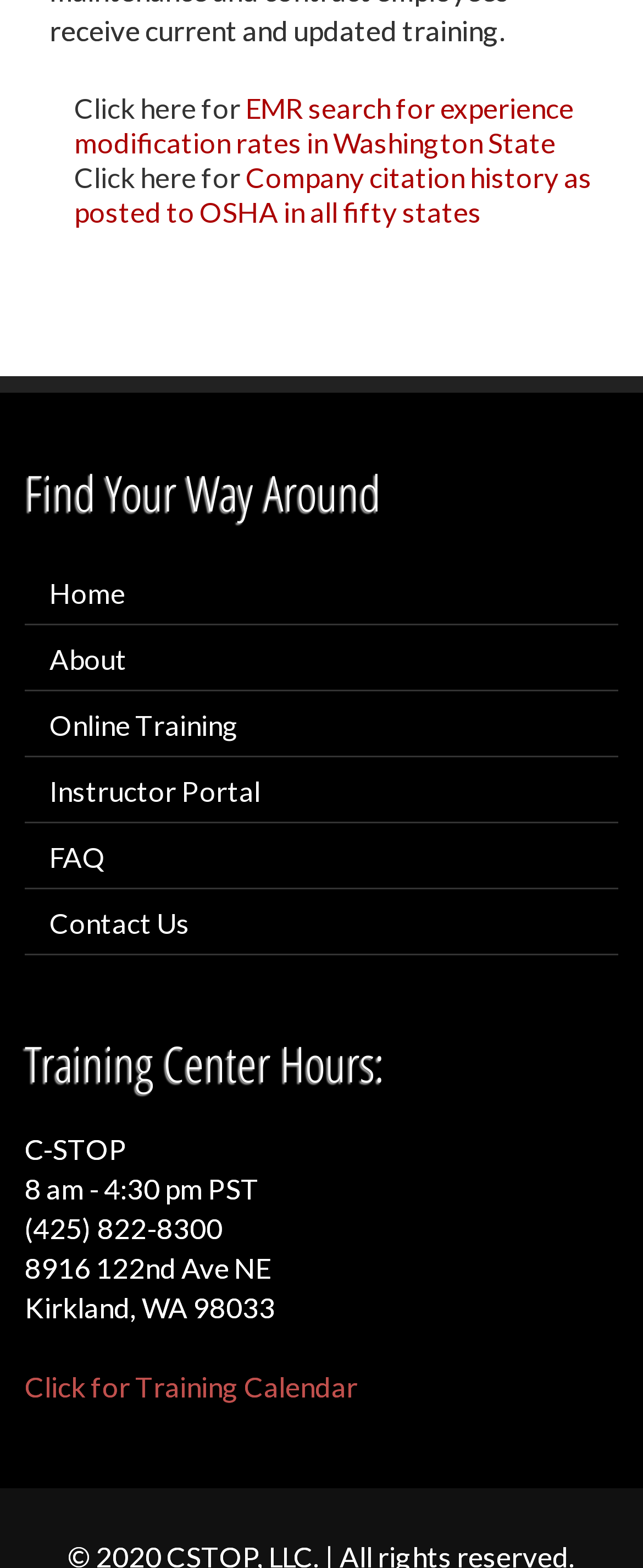What is the name of the training center? Based on the screenshot, please respond with a single word or phrase.

C-STOP